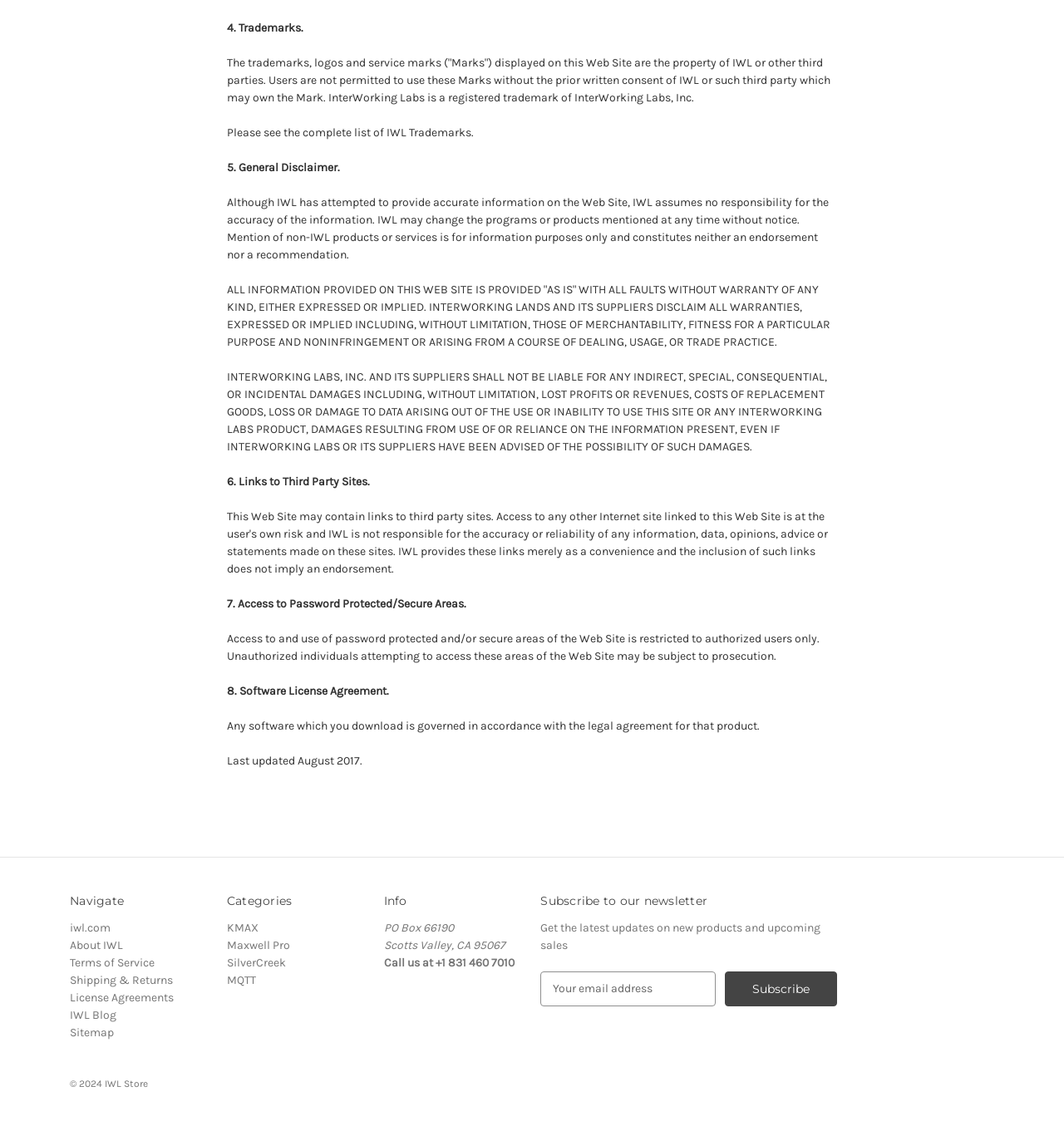Locate the bounding box coordinates of the clickable element to fulfill the following instruction: "Go to the HOME page". Provide the coordinates as four float numbers between 0 and 1 in the format [left, top, right, bottom].

None